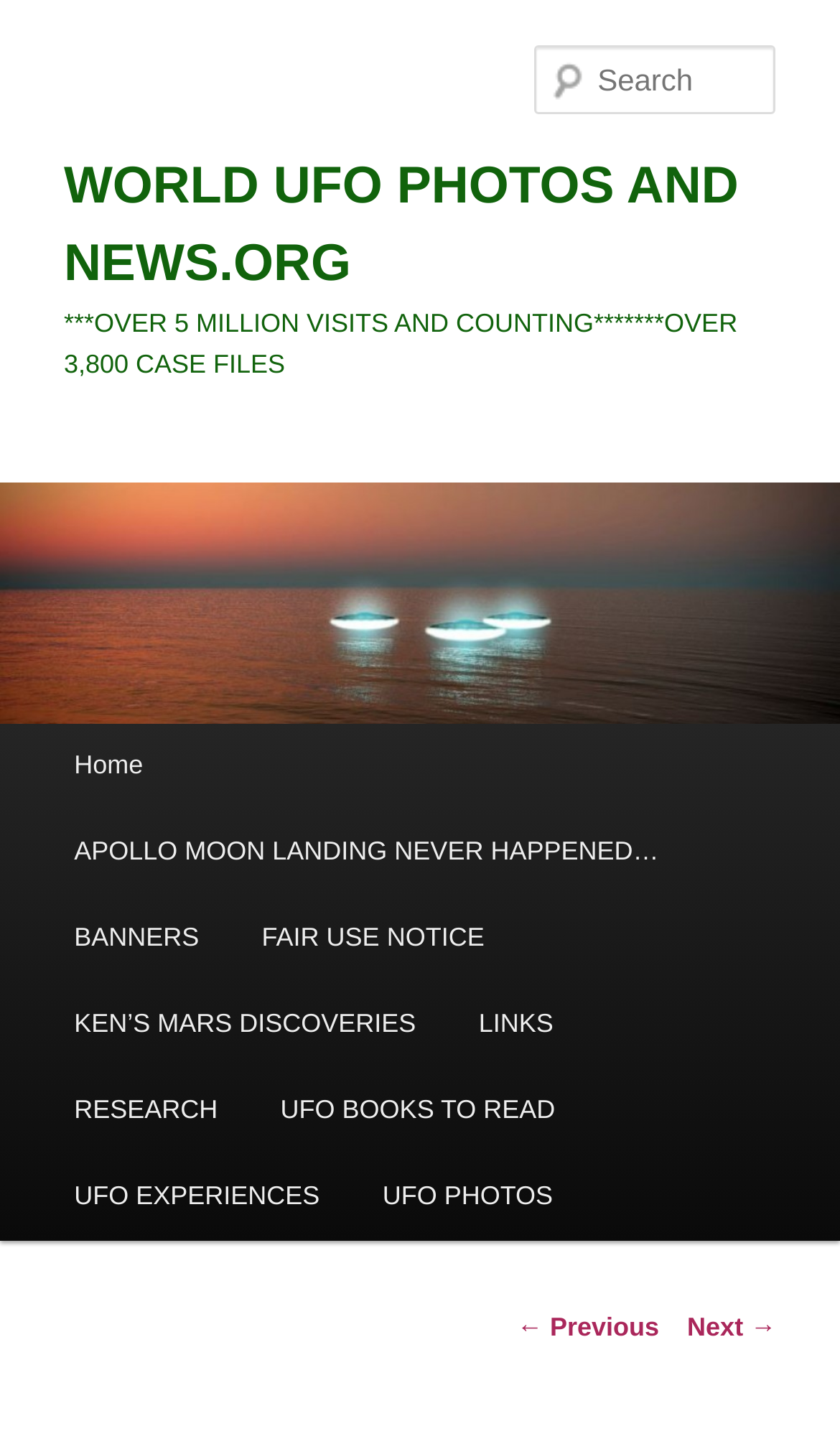Based on the provided description, "KEN’S MARS DISCOVERIES", find the bounding box of the corresponding UI element in the screenshot.

[0.051, 0.68, 0.532, 0.74]